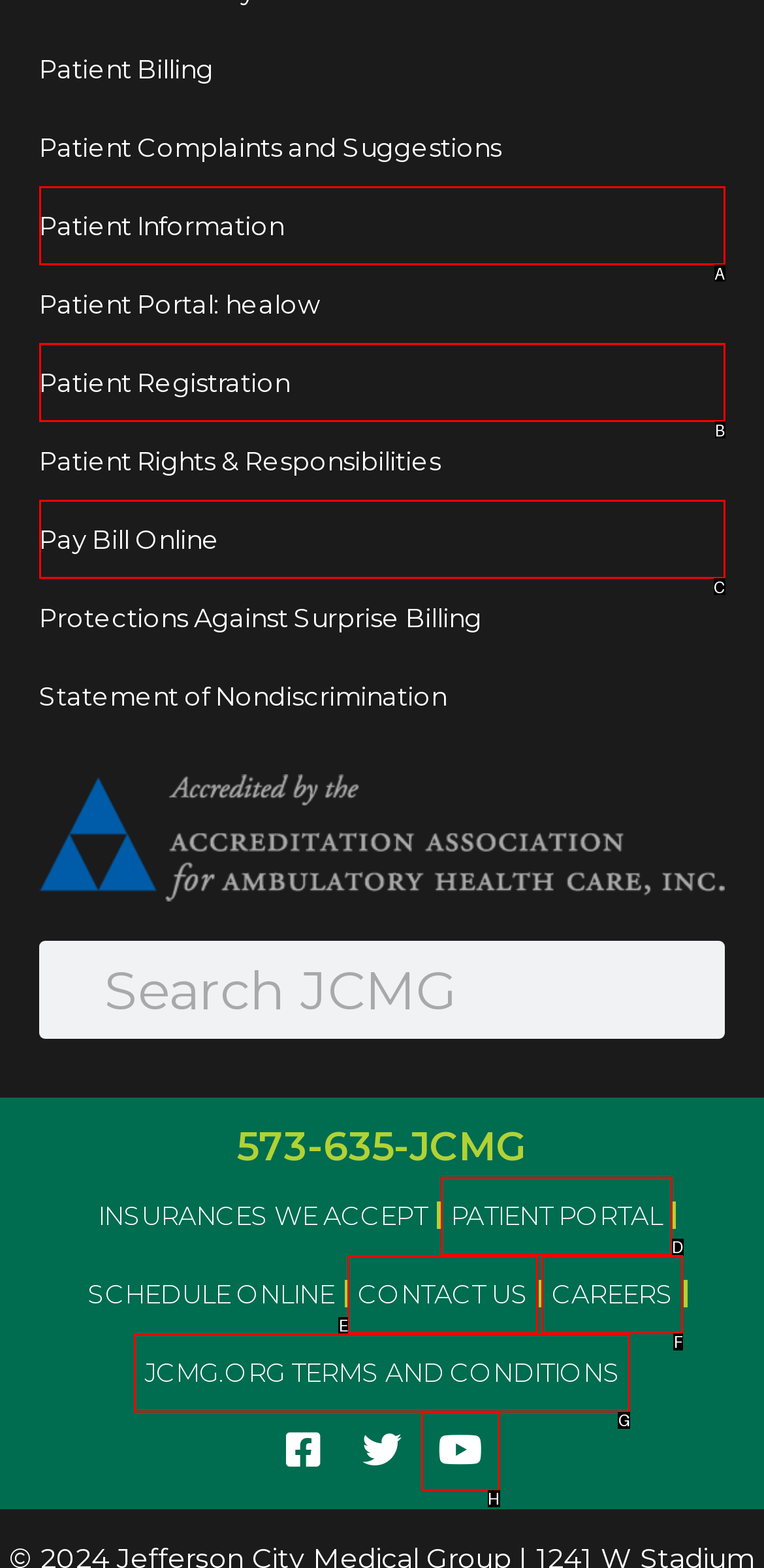Identify the letter of the UI element that corresponds to: Sitemap
Respond with the letter of the option directly.

None